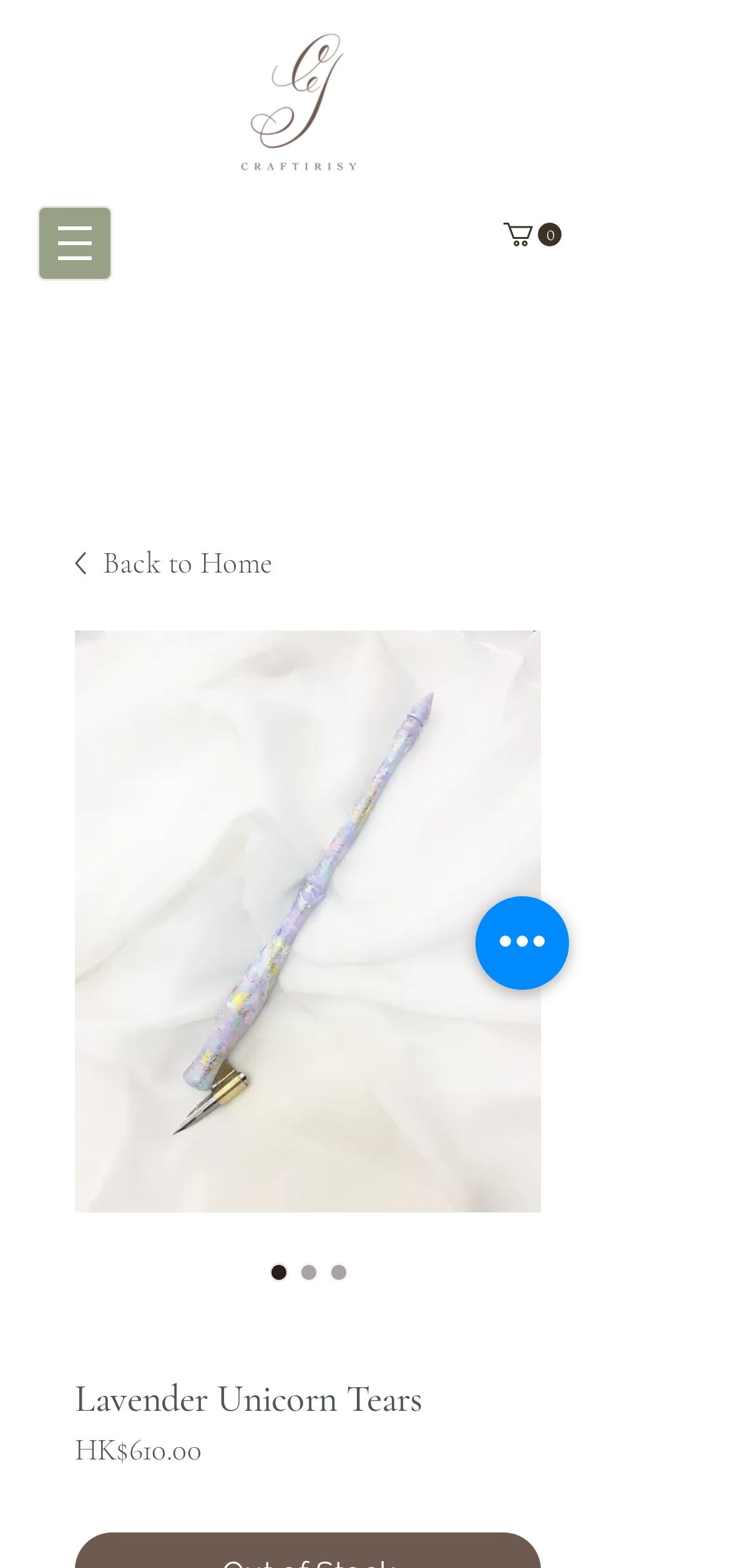What is the name of the product?
Refer to the screenshot and respond with a concise word or phrase.

Lavender Unicorn Tears